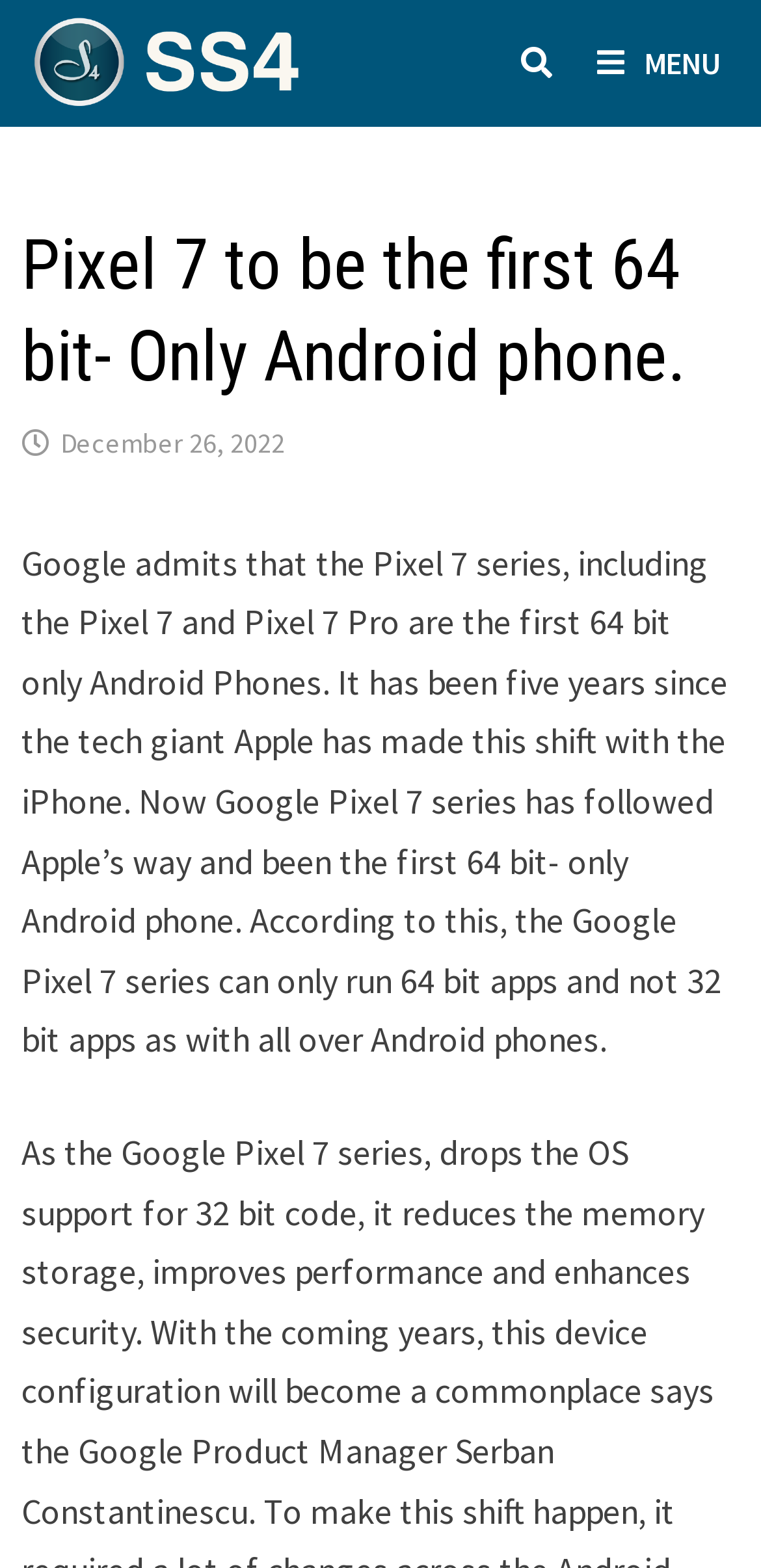Answer briefly with one word or phrase:
How long ago did Apple make the shift to 64-bit only phones?

five years